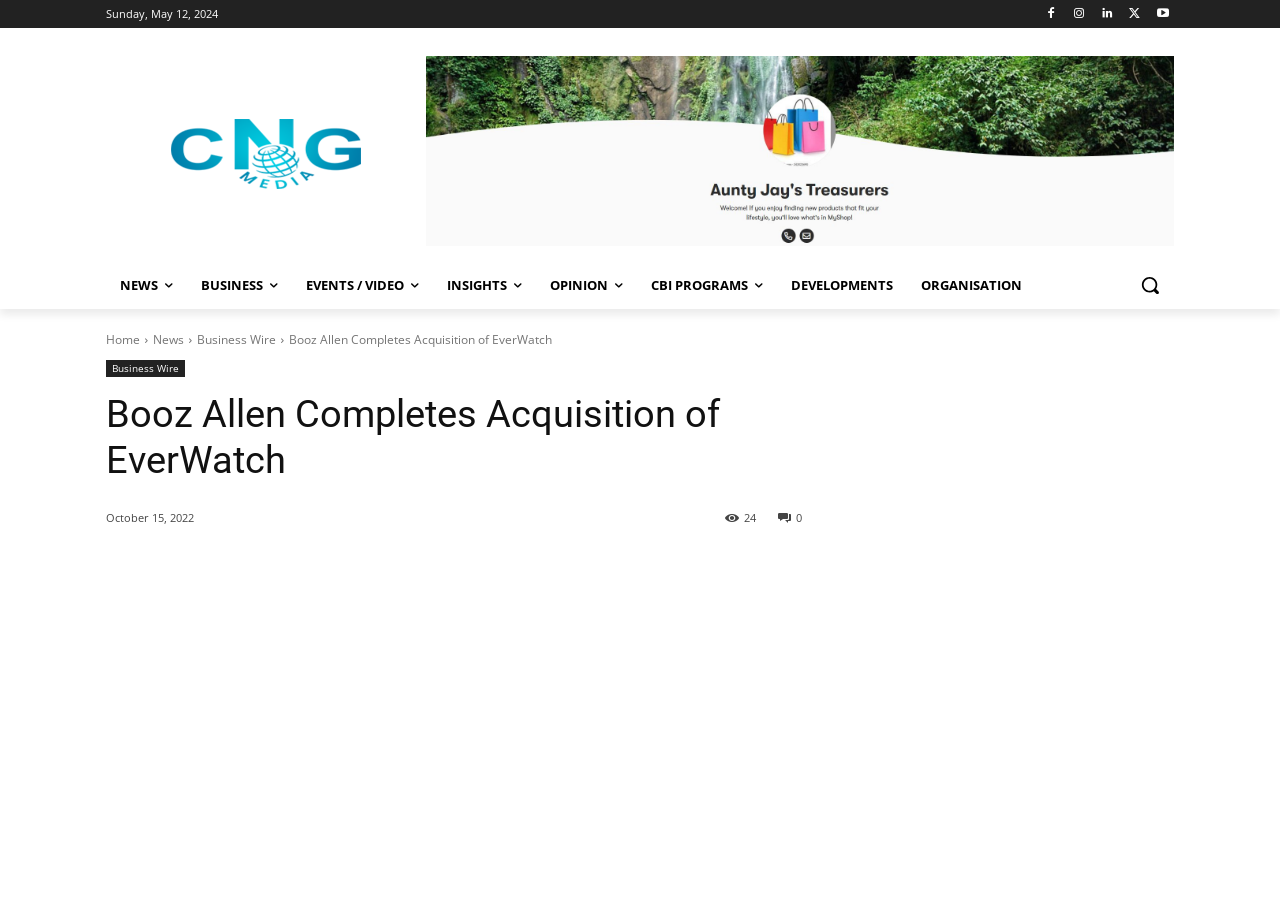Find the bounding box coordinates of the clickable area that will achieve the following instruction: "Click the logo".

[0.083, 0.132, 0.333, 0.21]